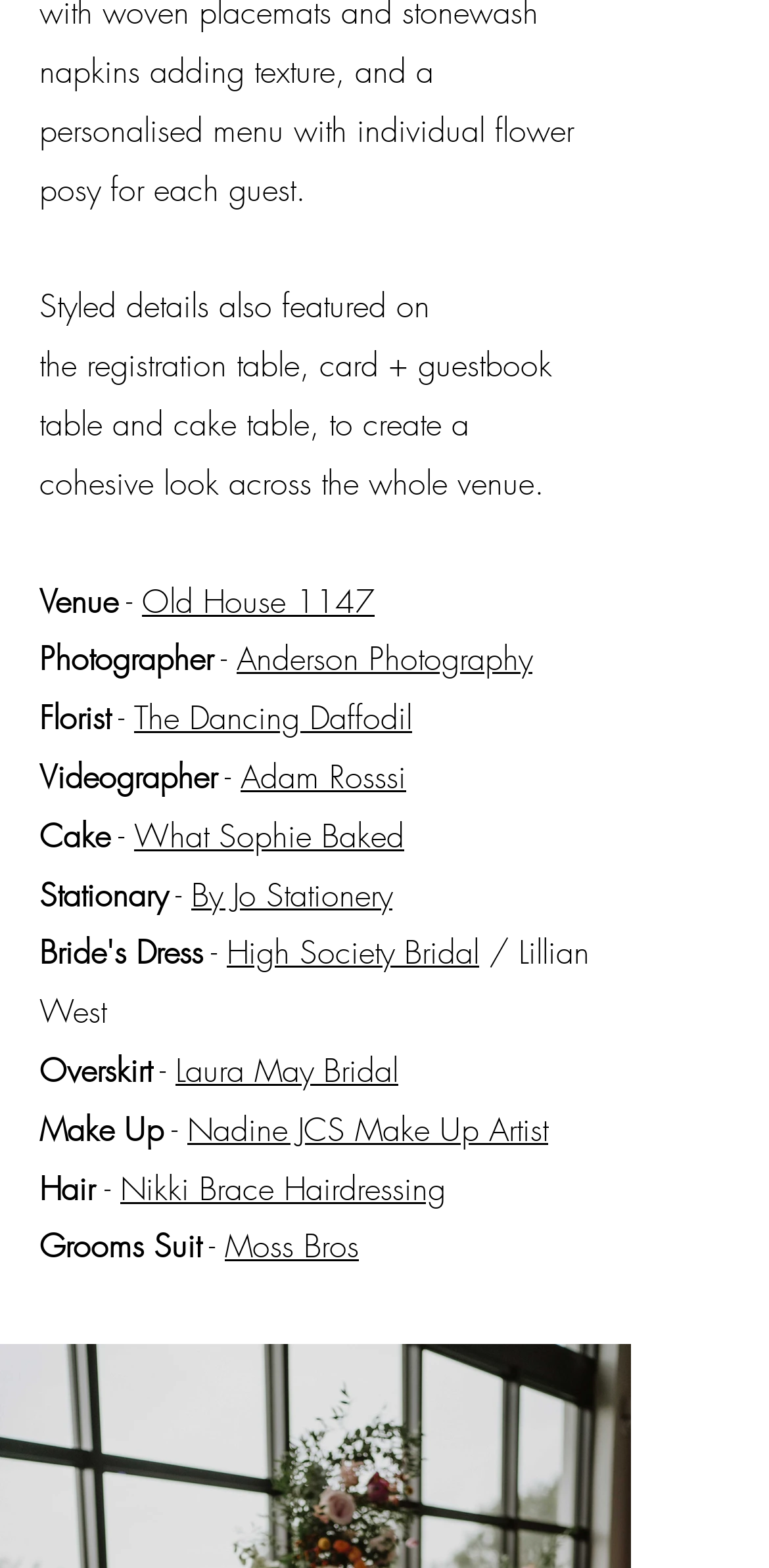What is the name of the florist?
Answer the question with a detailed and thorough explanation.

Under the 'Florist' category, I found a link element with the text 'The Dancing Daffodil', which suggests that The Dancing Daffodil is the florist.